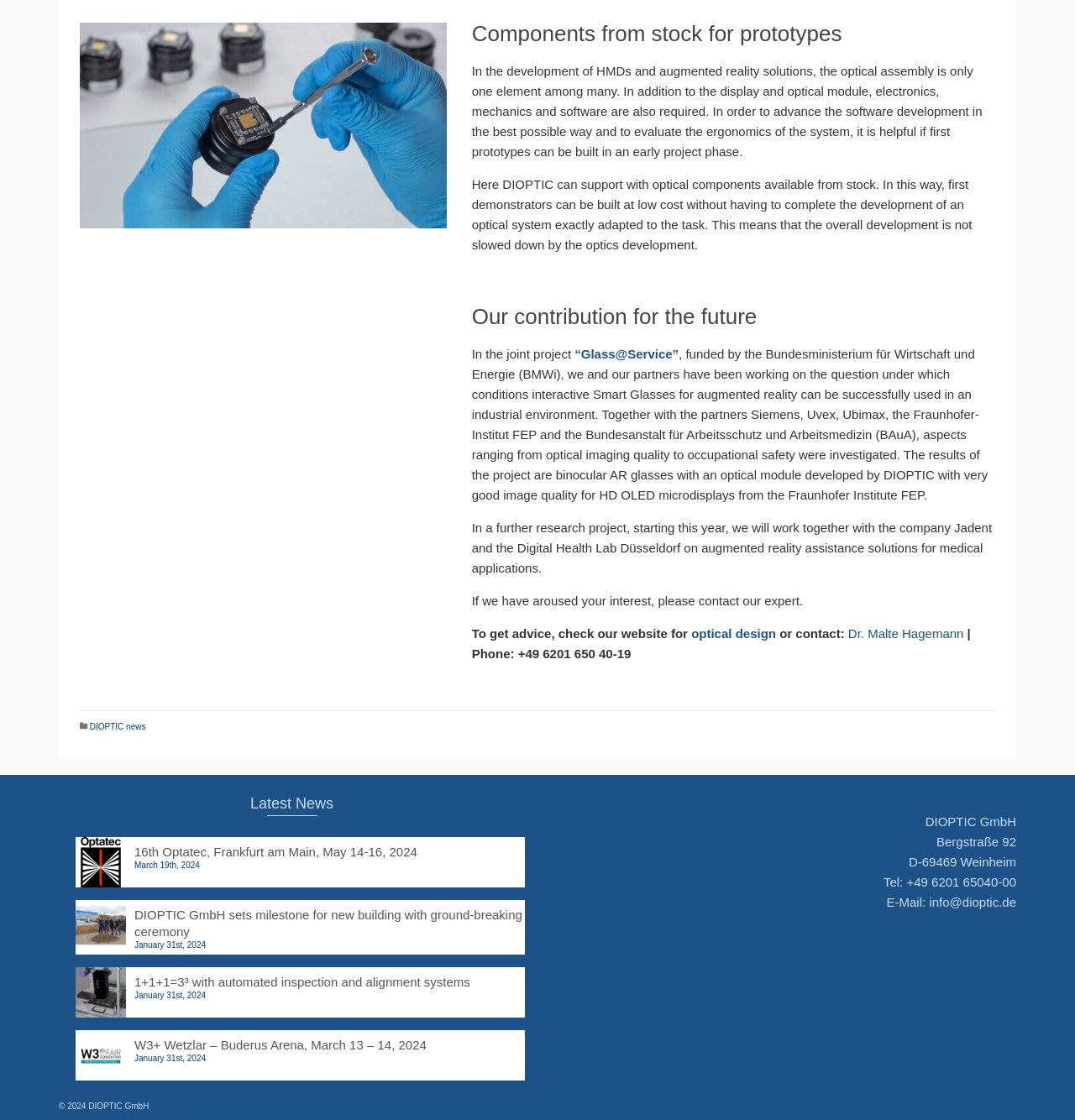Could you highlight the region that needs to be clicked to execute the instruction: "Contact Dr. Malte Hagemann"?

[0.789, 0.559, 0.896, 0.572]